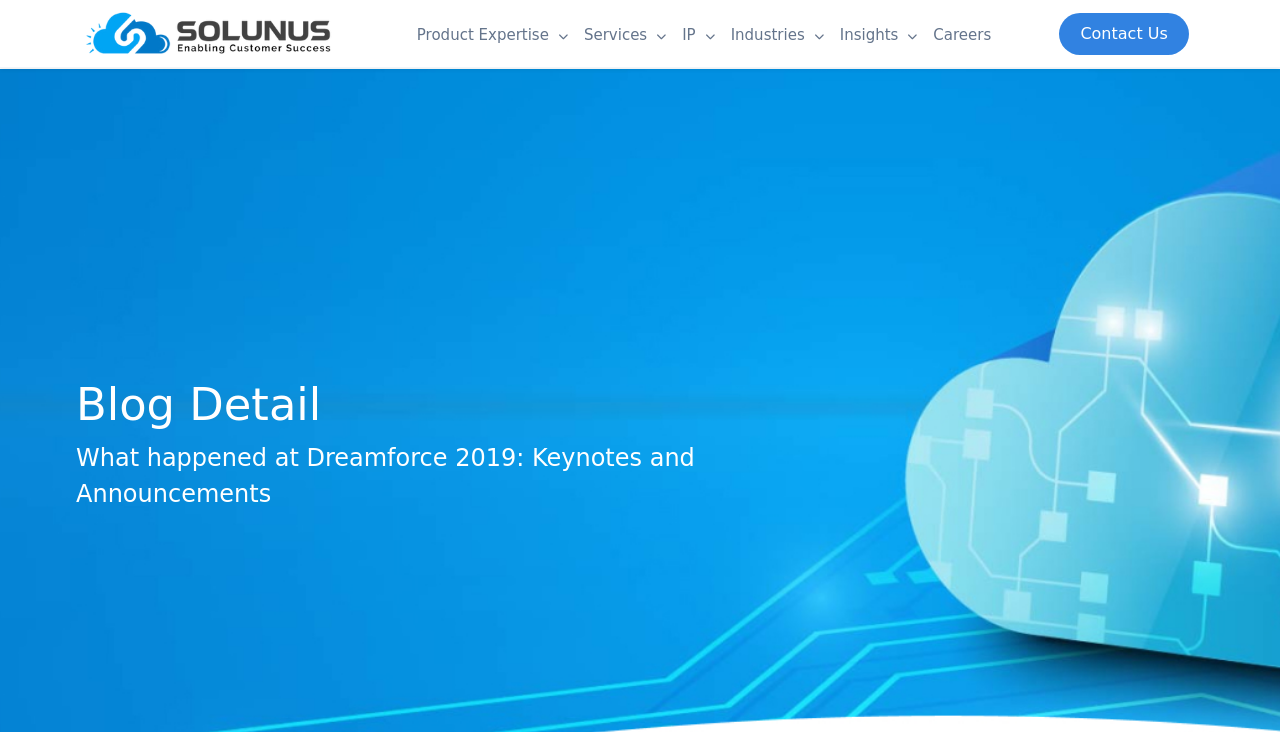Pinpoint the bounding box coordinates of the area that must be clicked to complete this instruction: "Click on the Contact Us button".

[0.828, 0.017, 0.929, 0.075]